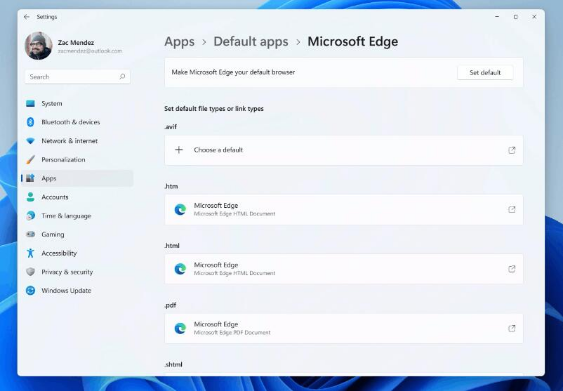Describe the image thoroughly.

The image displays a settings interface for Microsoft Windows 11, specifically focused on configuring default apps. At the top, the name "Zac Mendez" is shown, likely indicating the user logged into the system. The section highlights the app, "Microsoft Edge," emphasizing a prompt for users to set it as their default browser. Below this prompt, there is a list of file types and their associated default applications. For various file types such as `.avif`, `.htm`, `.html`, `.pdf`, and `.shtml`, Microsoft Edge is listed as the default program. This interface is designed to enhance user control over file associations, providing a streamlined experience for managing web document preferences. The overall design reflects the modern aesthetic of Windows 11, featuring a clean layout and organized sections for easy navigation.